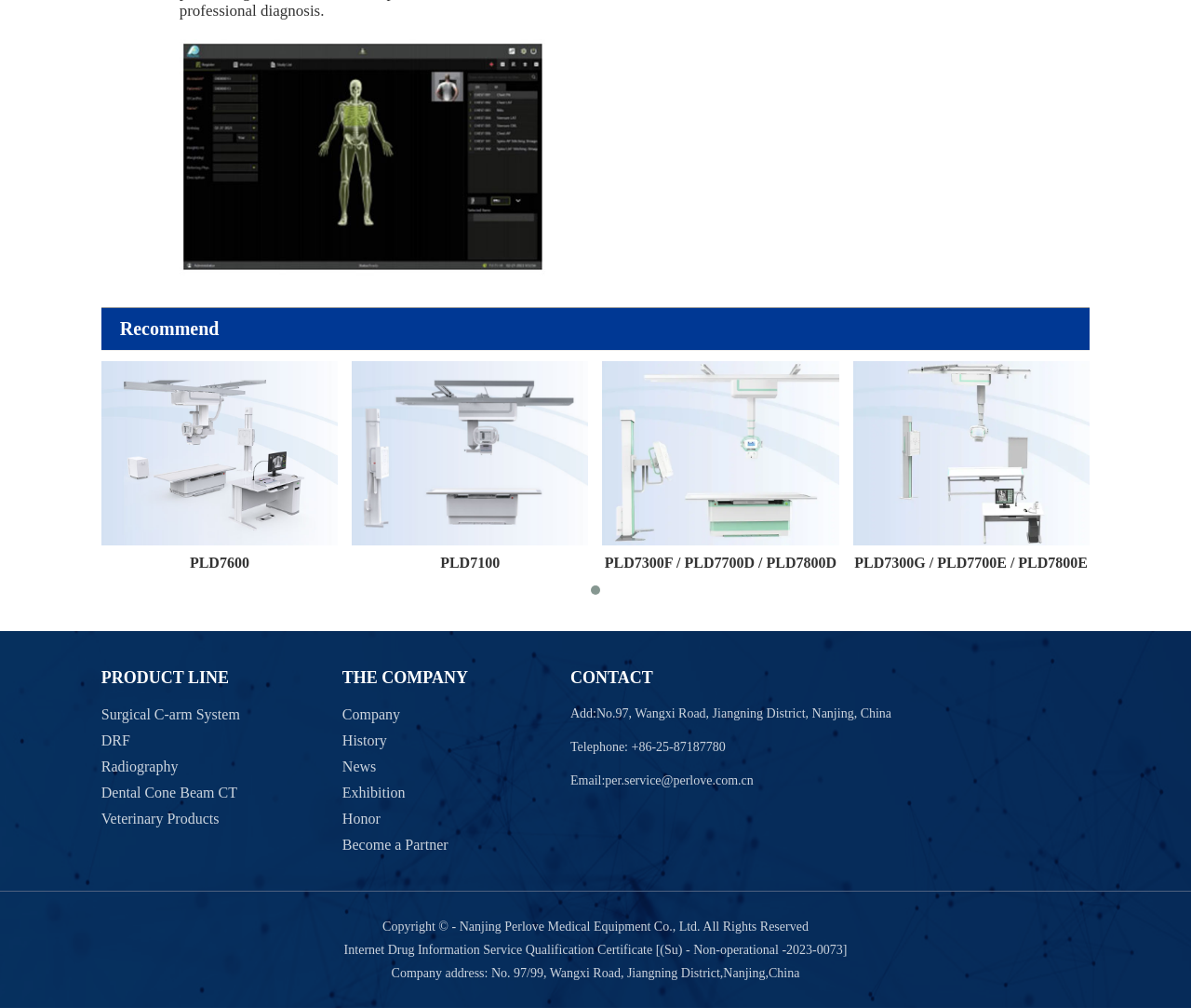Please identify the bounding box coordinates of the element I should click to complete this instruction: 'Learn about the company history'. The coordinates should be given as four float numbers between 0 and 1, like this: [left, top, right, bottom].

[0.287, 0.726, 0.393, 0.752]